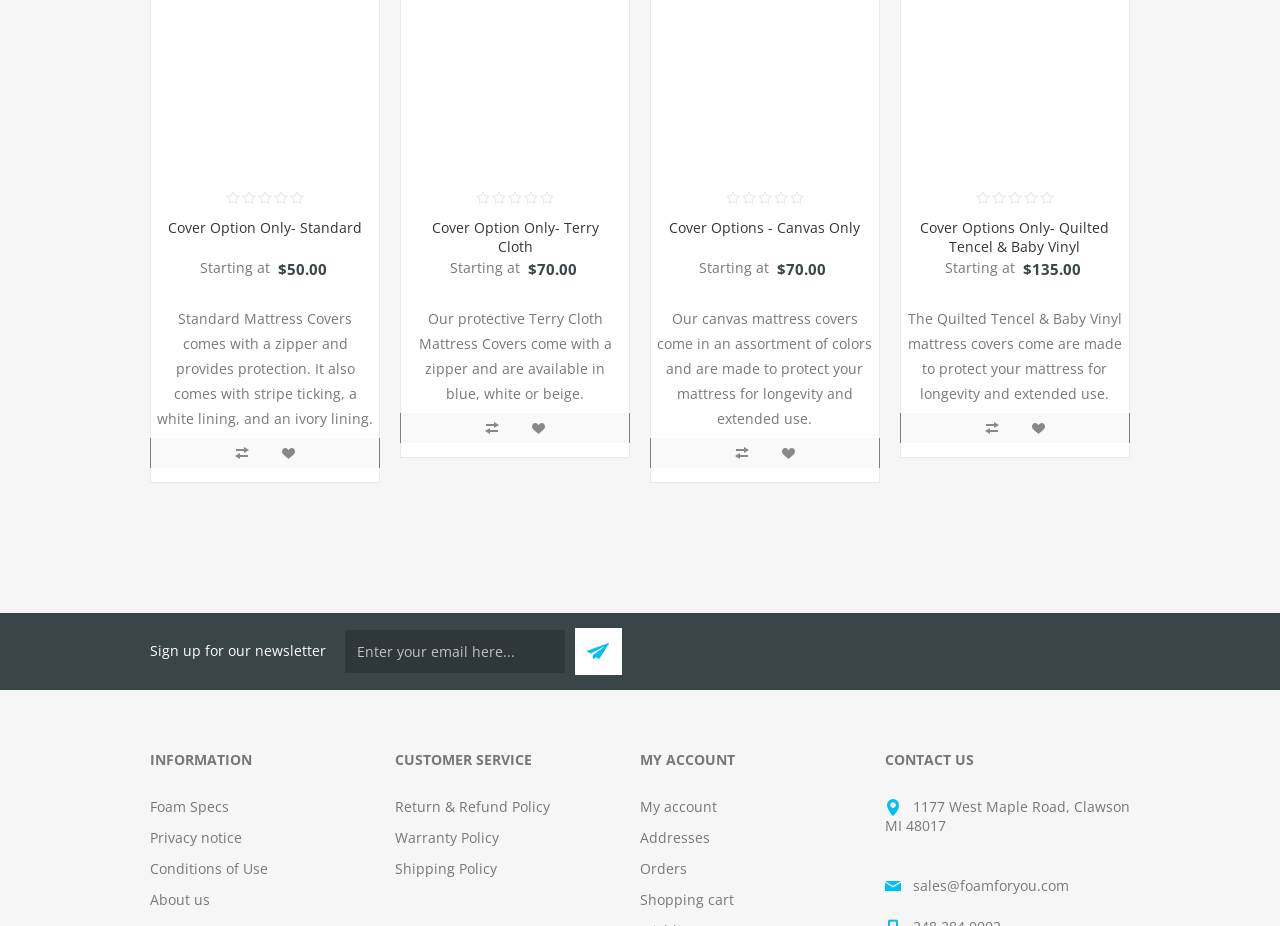What is the price of the Standard Mattress Cover?
Based on the image, provide your answer in one word or phrase.

$50.00